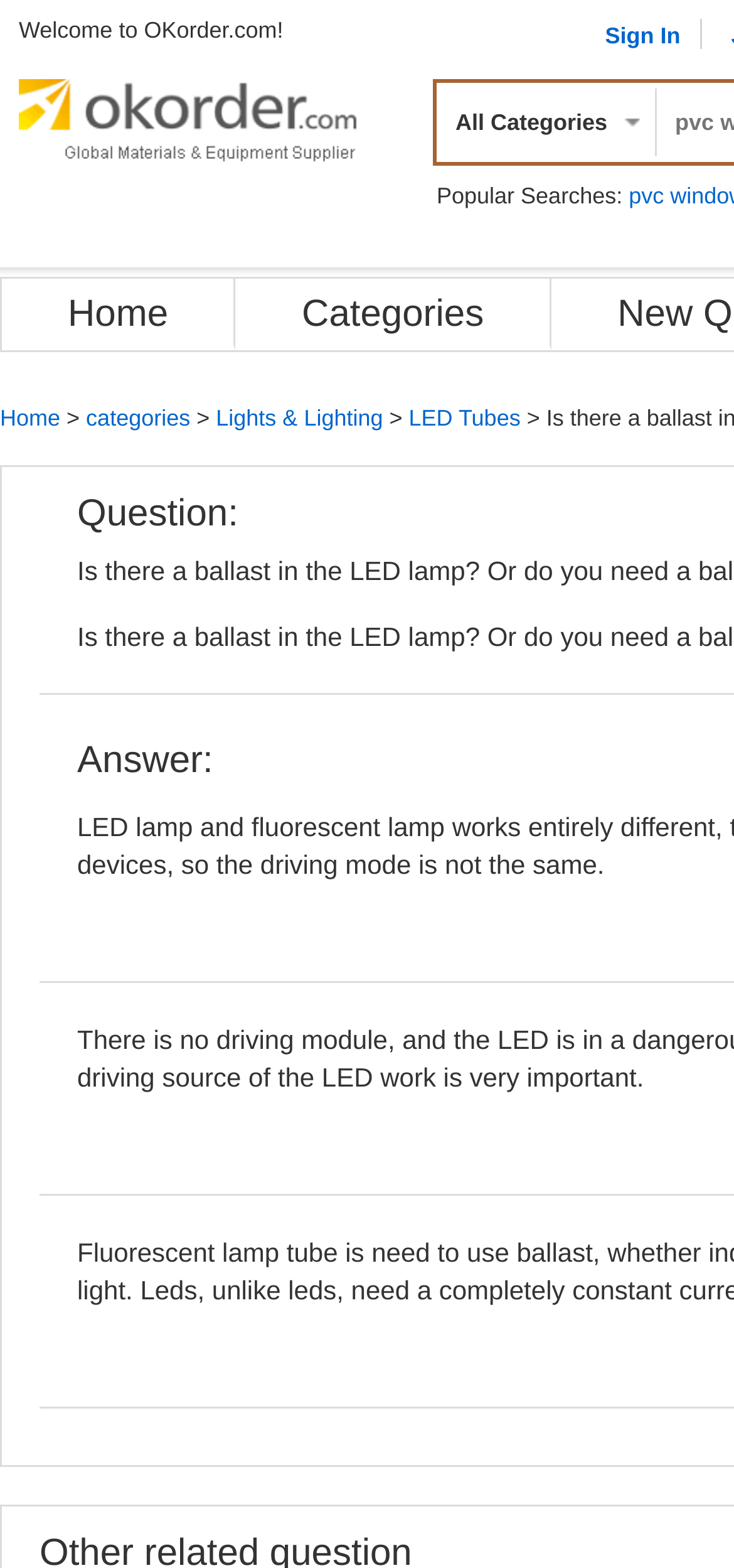Pinpoint the bounding box coordinates of the area that must be clicked to complete this instruction: "Go to the home page".

[0.092, 0.187, 0.229, 0.214]